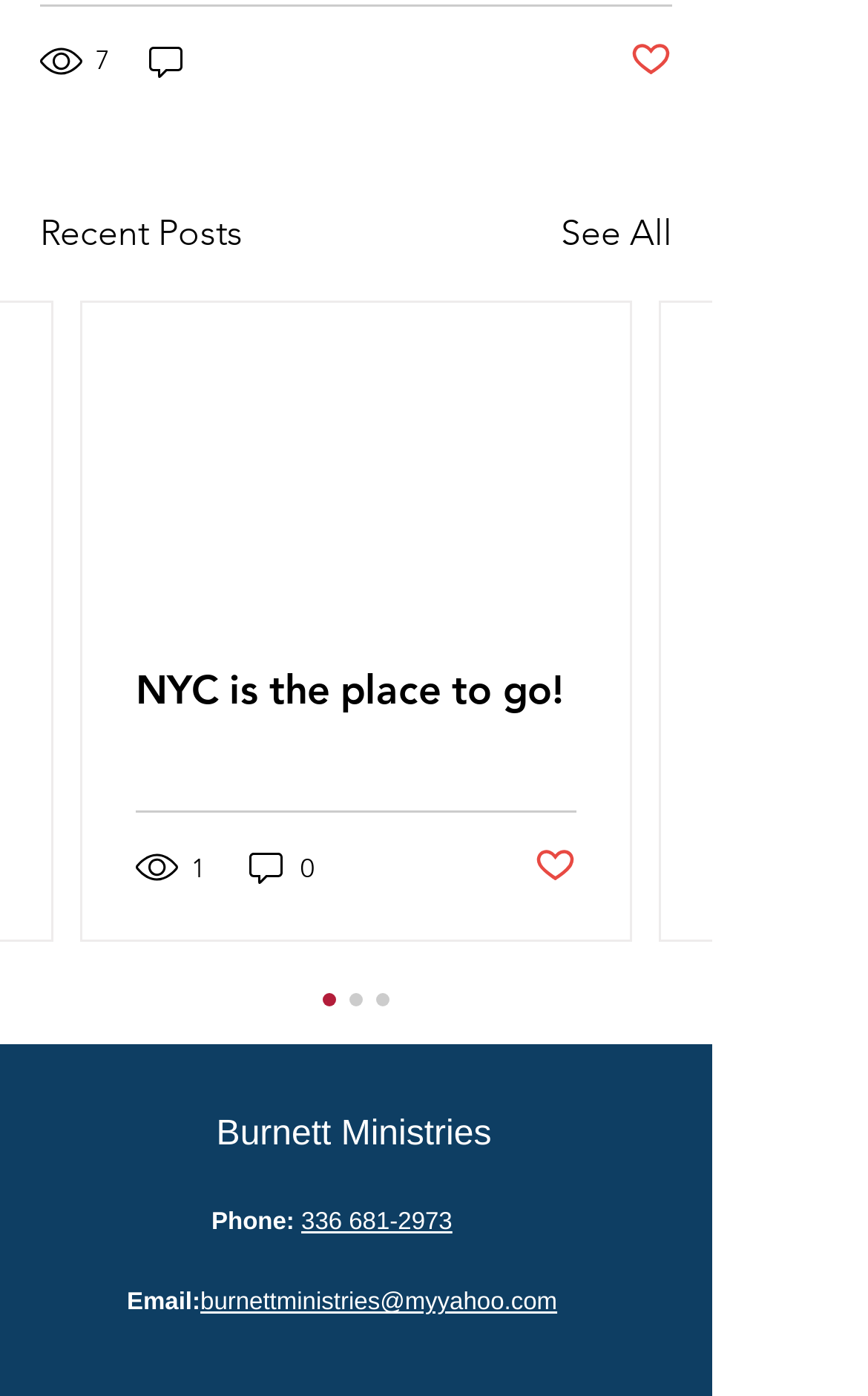Determine the bounding box coordinates for the element that should be clicked to follow this instruction: "Like a post". The coordinates should be given as four float numbers between 0 and 1, in the format [left, top, right, bottom].

[0.615, 0.604, 0.664, 0.638]